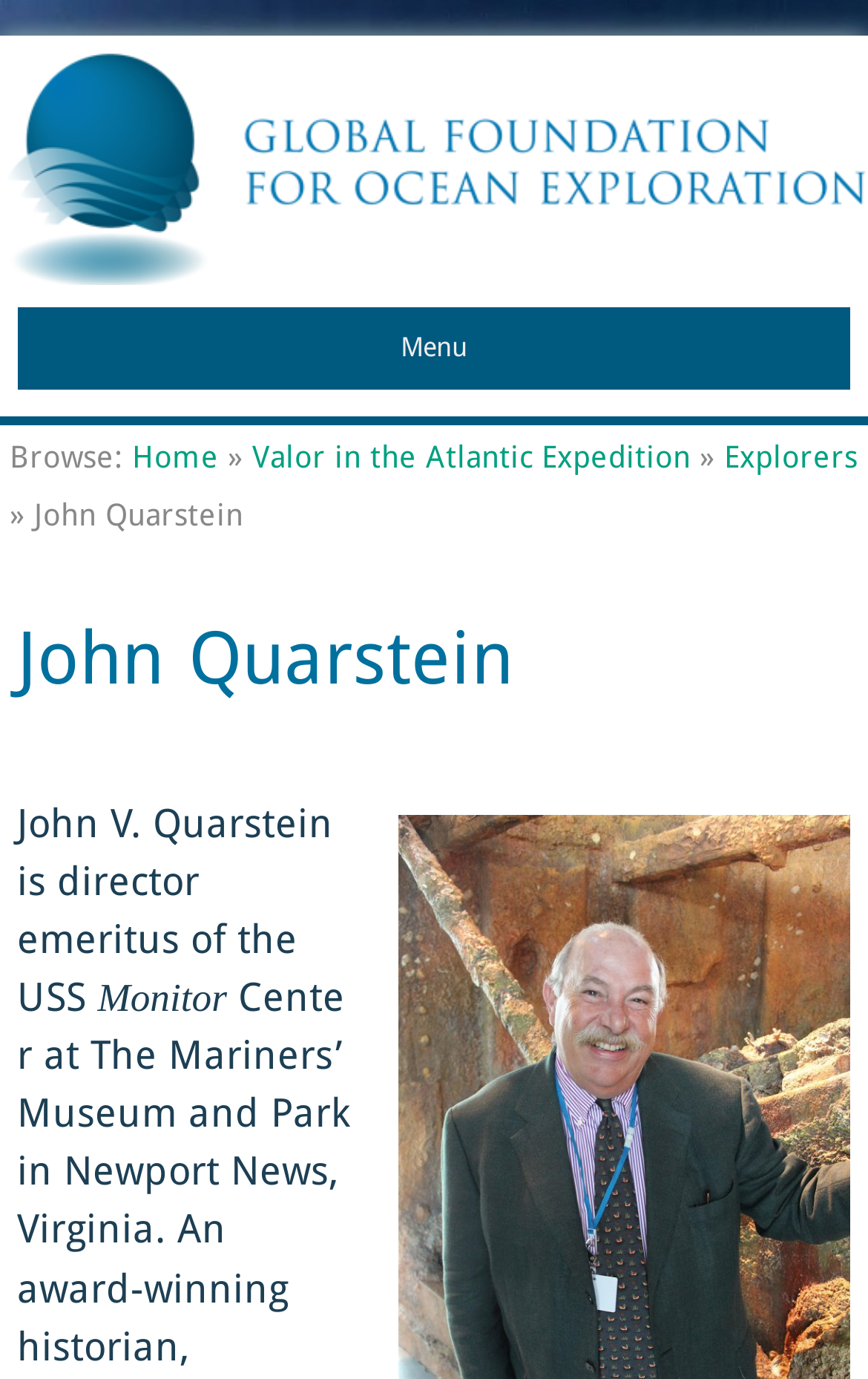Offer a meticulous caption that includes all visible features of the webpage.

The webpage is about John Quarstein, who is associated with the Global Foundation for Ocean Exploration. At the top of the page, there is a logo image of the Global Foundation for Ocean Exploration, accompanied by a link with the same name. Below the logo, there is a larger link with the text "GLOBAL FOUNDATION FOR OCEAN EXPLORATION". 

To the right of the logo, there is a menu section with the label "Menu". Below the menu label, there is a navigation section with the label "Browse:". This section contains links to "Home", "Valor in the Atlantic Expedition", and "Explorers". 

On the left side of the page, there is a section dedicated to John Quarstein, with a heading that reads "John Quarstein". Below the heading, there is a paragraph of text that describes John Quarstein as the director emeritus of the USS Monitor. The text is divided into two parts, with the second part mentioning the USS Monitor.